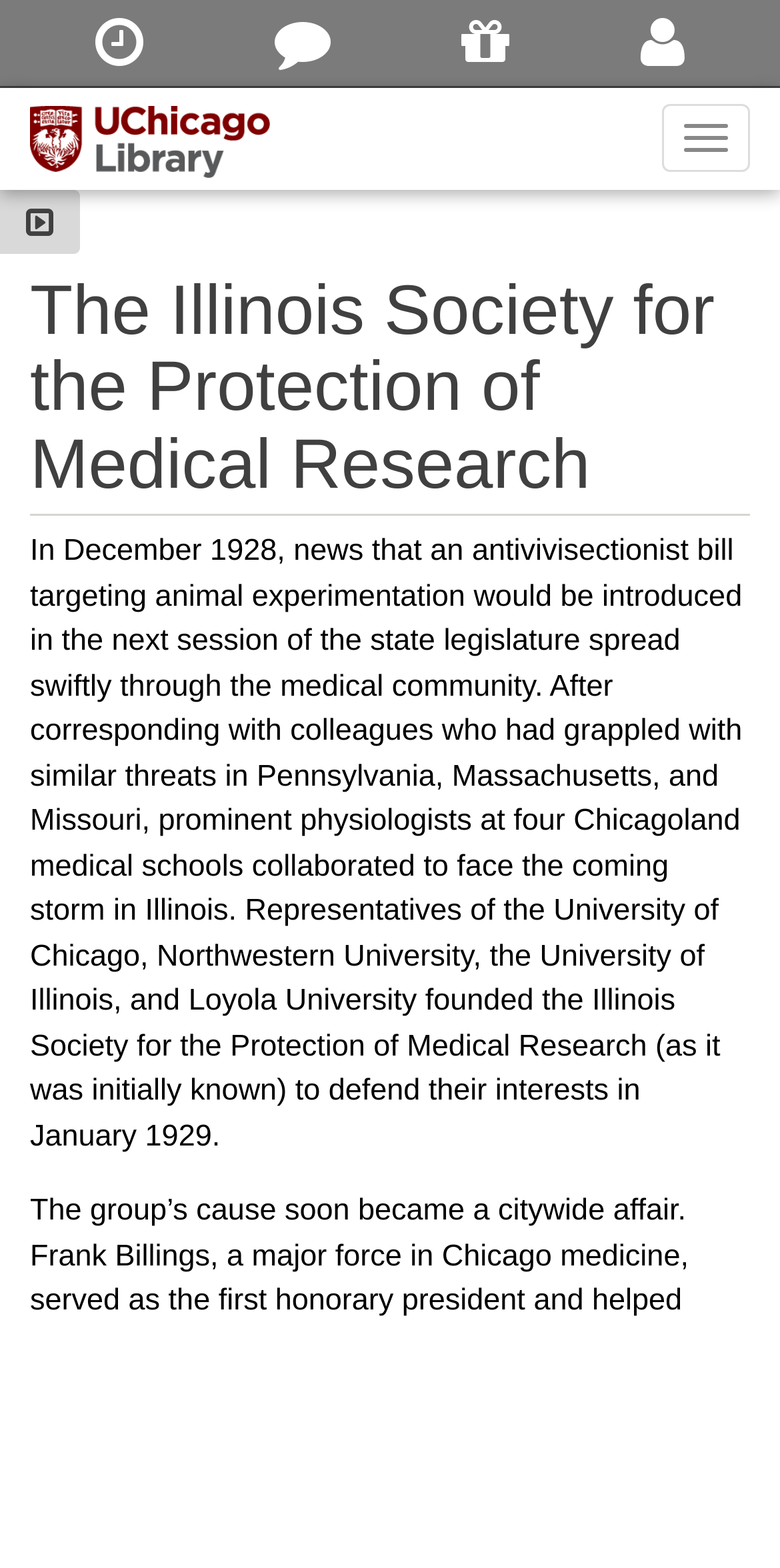Find the main header of the webpage and produce its text content.

The Illinois Society for the Protection of Medical Research